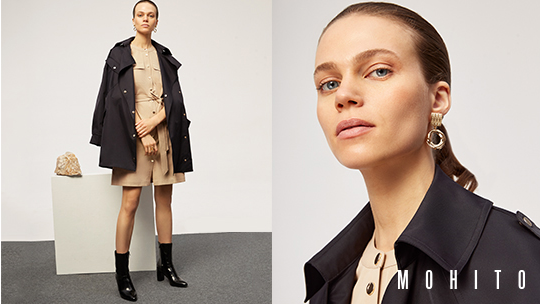What type of sculpture is present in the image?
Answer the question with as much detail as you can, using the image as a reference.

A unique rock sculpture adds an artistic touch to the budding spring aesthetic, as mentioned in the caption, which suggests that the sculpture is made of rock.